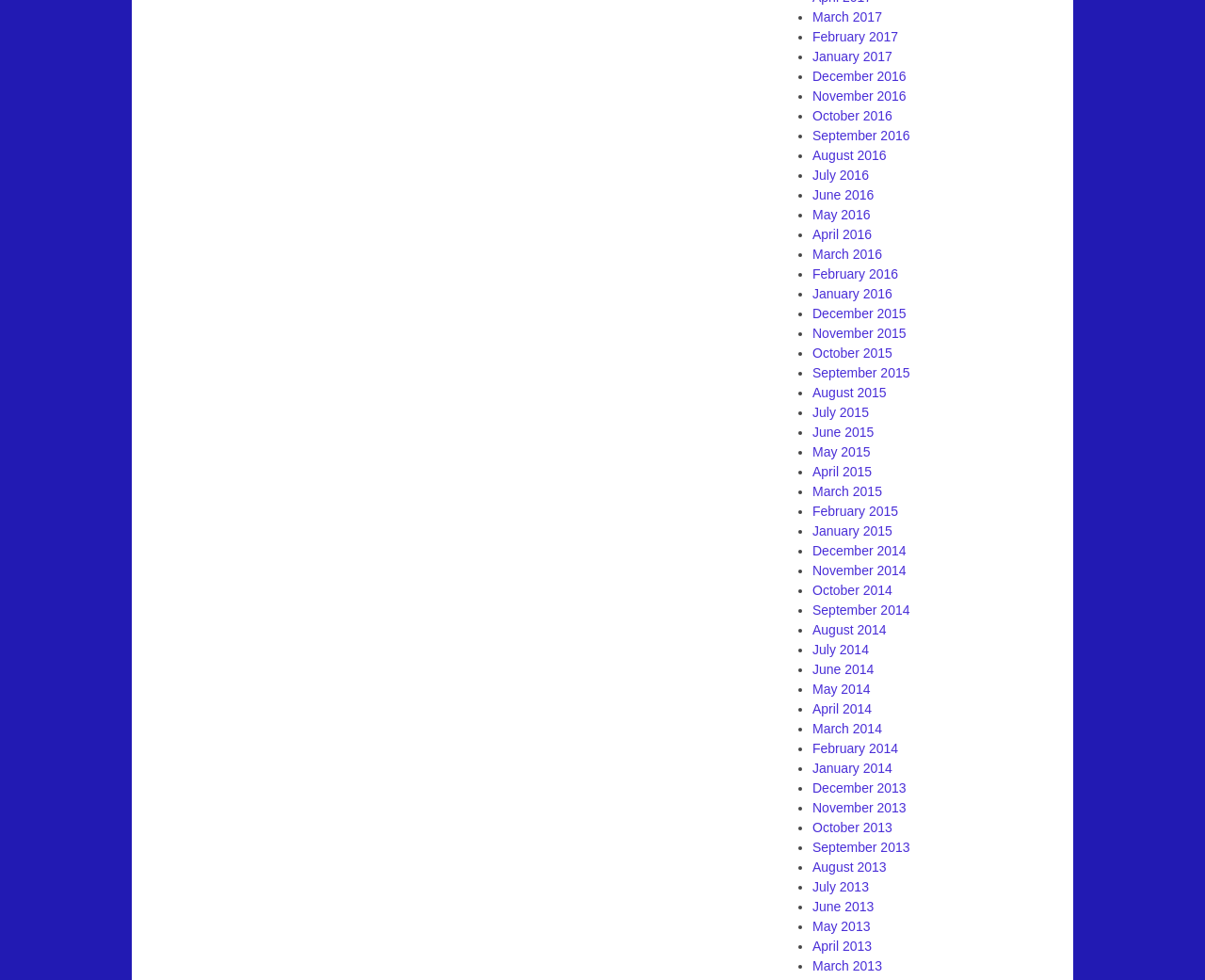Specify the bounding box coordinates of the area to click in order to follow the given instruction: "search for something."

None